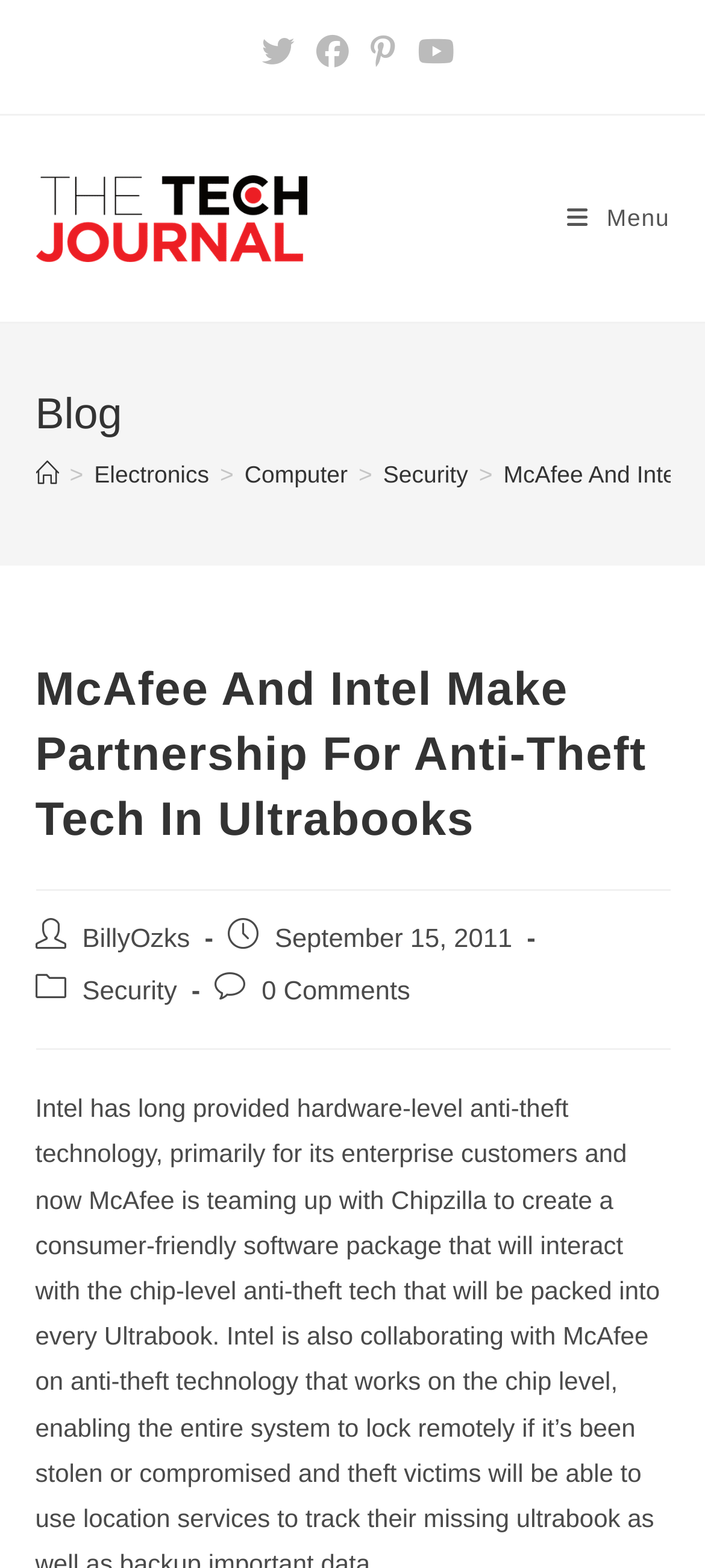Generate a comprehensive description of the webpage content.

The webpage is about a news article titled "McAfee And Intel Make Partnership For Anti-Theft Tech In Ultrabooks" from The Tech Journal. At the top, there is a row of social links, including X, Facebook, Pinterest, and Youtube, aligned horizontally across the page. Below the social links, there is a layout table with a link to The Tech Journal, accompanied by an image of the journal's logo.

On the right side of the page, there is a mobile menu link. Above the article, there is a header section with a heading "Blog" and a navigation section with breadcrumbs, showing the path "Home > Electronics > Computer > Security". The article title is displayed prominently in the center of the page.

Below the article title, there is a section with information about the post, including the author "BillyOzks", the publication date "September 15, 2011", the category "Security", and the number of comments "0 Comments". The article content is not explicitly described in the accessibility tree, but it is likely to be a news article about the partnership between McAfee and Intel for anti-theft technology in Ultrabooks, as hinted by the meta description.